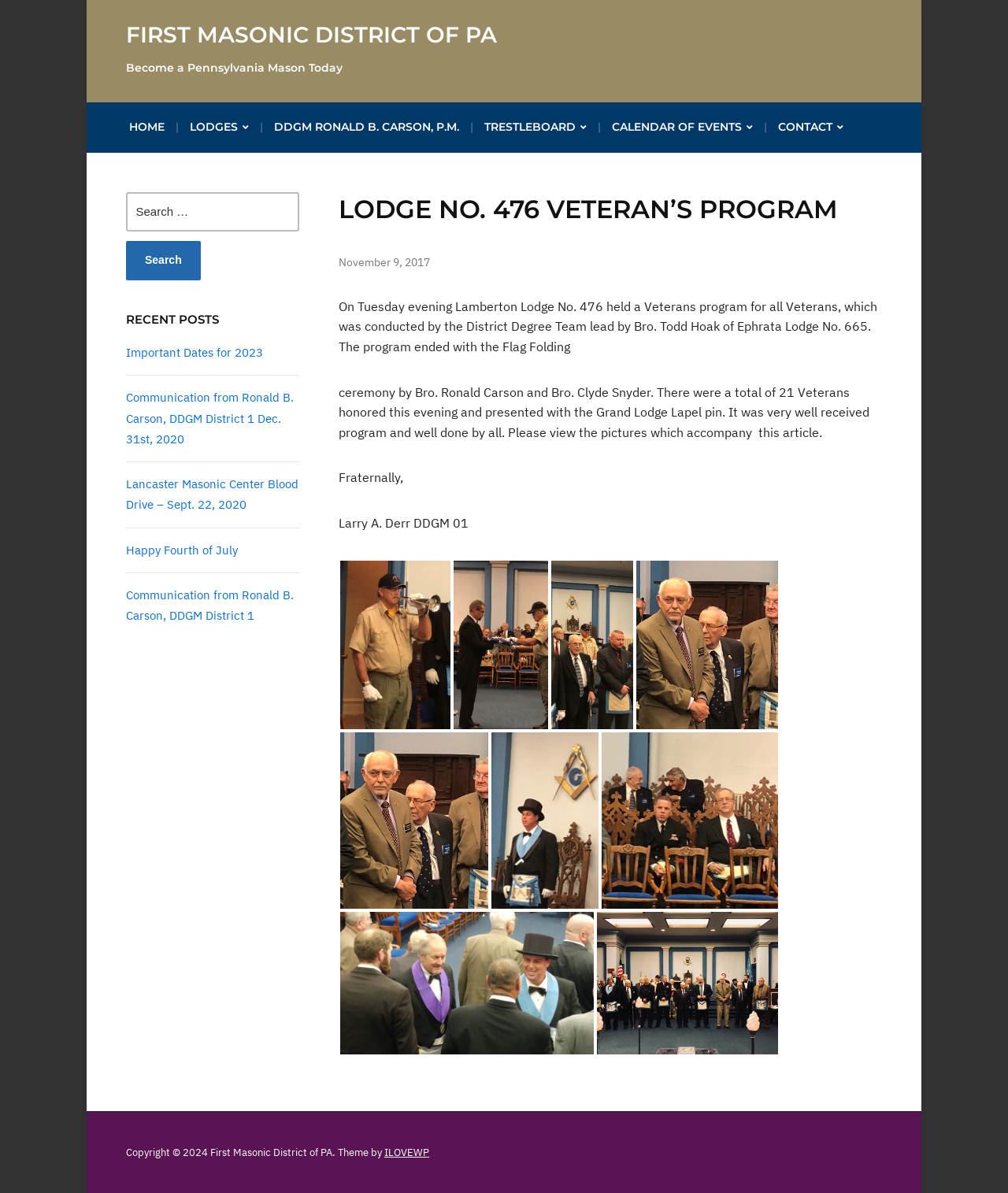Locate the bounding box coordinates of the clickable area to execute the instruction: "Click the 'HOME' link". Provide the coordinates as four float numbers between 0 and 1, represented as [left, top, right, bottom].

[0.125, 0.094, 0.166, 0.127]